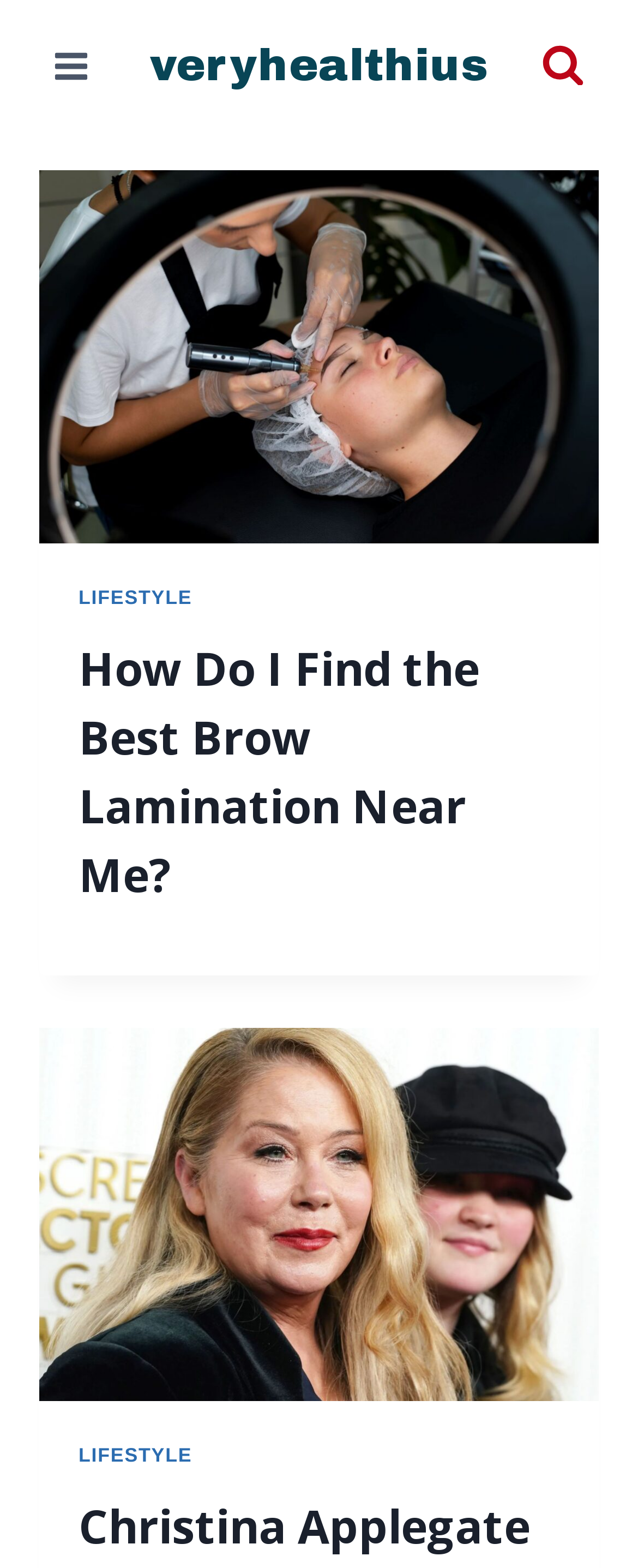Please provide the bounding box coordinates for the element that needs to be clicked to perform the instruction: "Search for something". The coordinates must consist of four float numbers between 0 and 1, formatted as [left, top, right, bottom].

[0.827, 0.019, 0.938, 0.064]